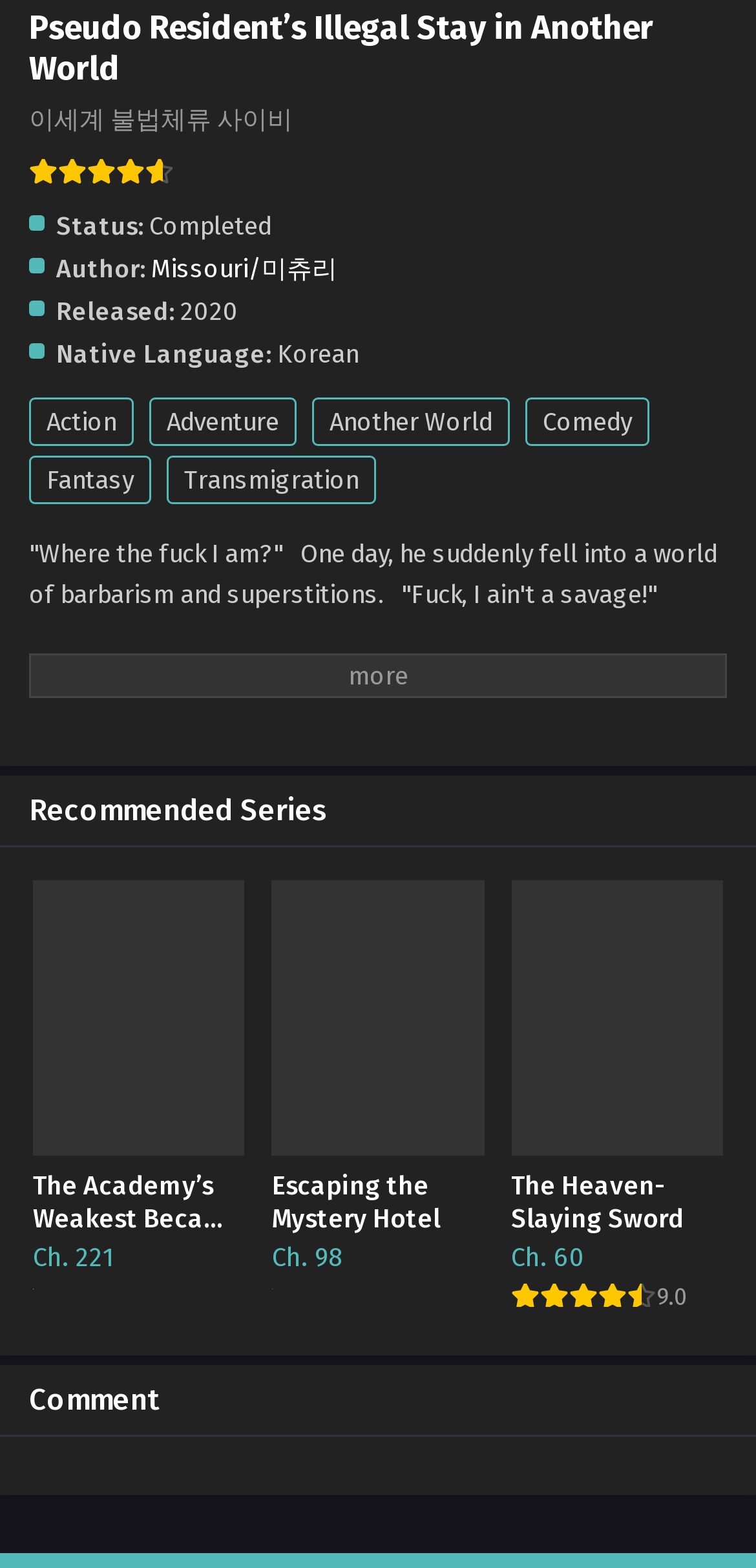Please identify the bounding box coordinates of the element I should click to complete this instruction: 'Click on the 'Action' genre link'. The coordinates should be given as four float numbers between 0 and 1, like this: [left, top, right, bottom].

[0.038, 0.254, 0.177, 0.285]